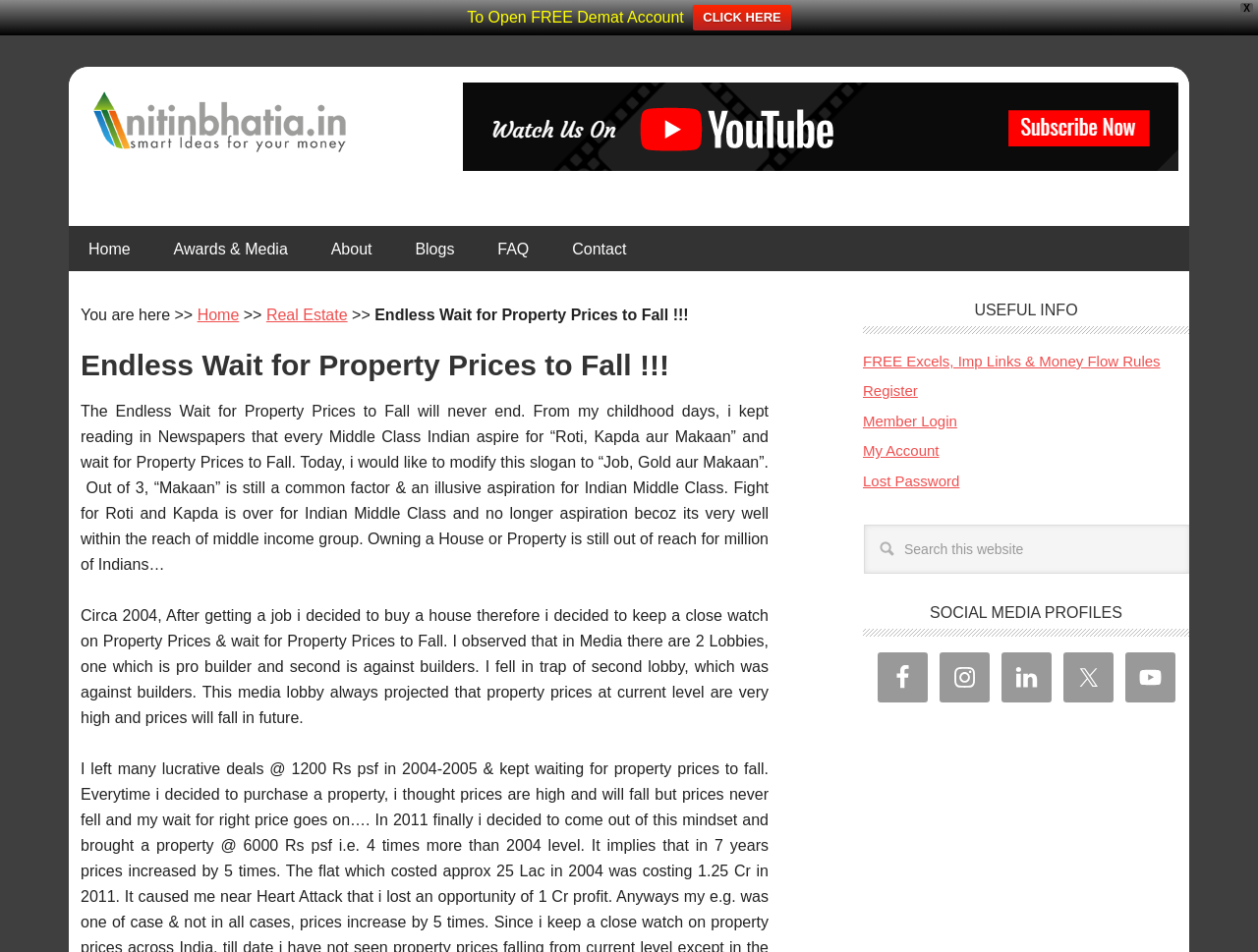Extract the bounding box coordinates of the UI element described: "name="s" placeholder="Search this website"". Provide the coordinates in the format [left, top, right, bottom] with values ranging from 0 to 1.

[0.687, 0.551, 0.946, 0.603]